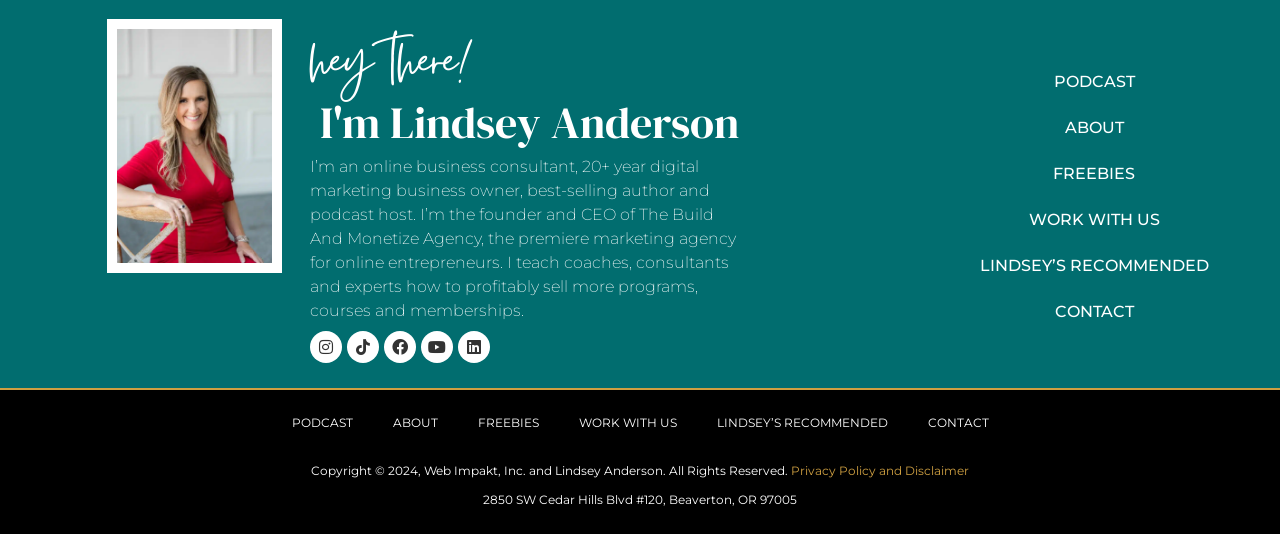Provide a brief response in the form of a single word or phrase:
What is the address of Lindsey Anderson's office?

2850 SW Cedar Hills Blvd #120, Beaverton, OR 97005